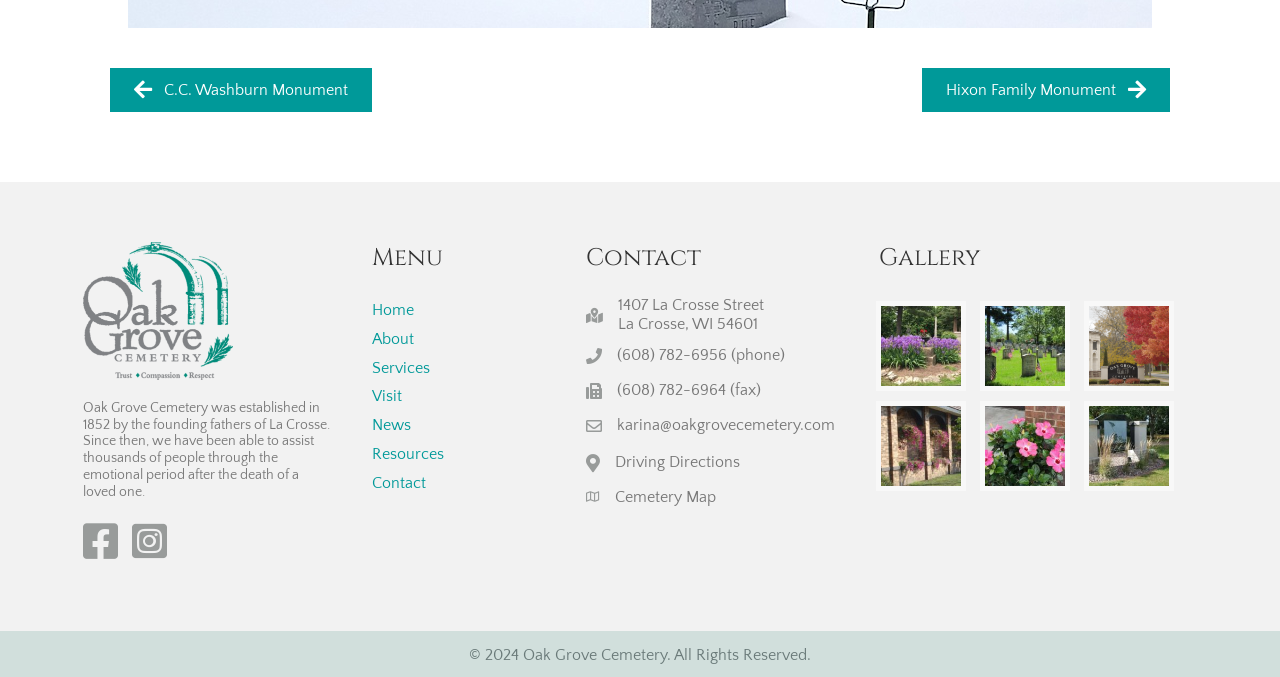What is the name of the cemetery?
Based on the screenshot, answer the question with a single word or phrase.

Oak Grove Cemetery